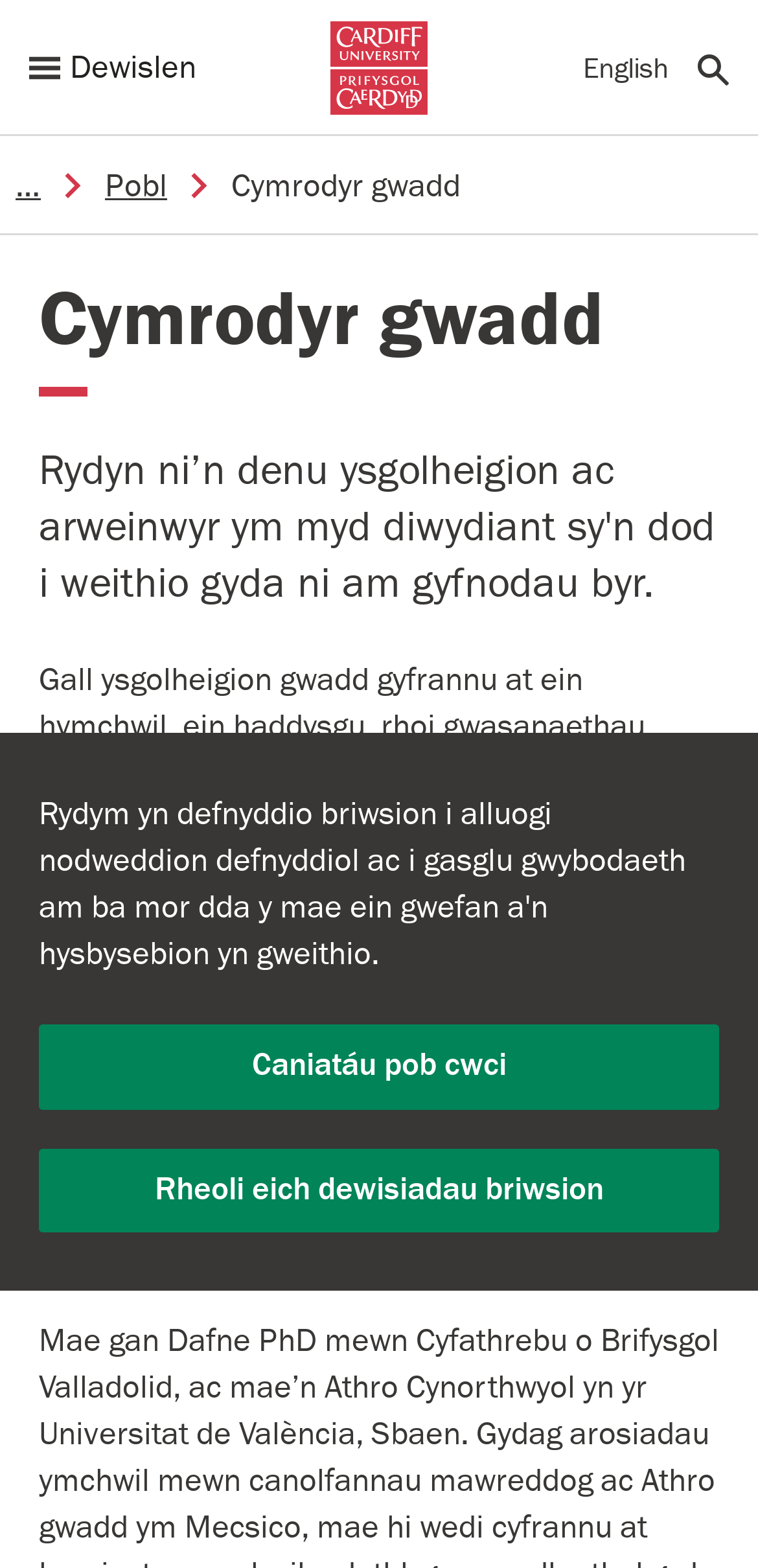What is the name of the university?
Based on the image, answer the question with as much detail as possible.

I found the answer by looking at the navigation section of the webpage, where I saw a link with the text 'Cardiff University logo'. This suggests that the webpage is related to Cardiff University.